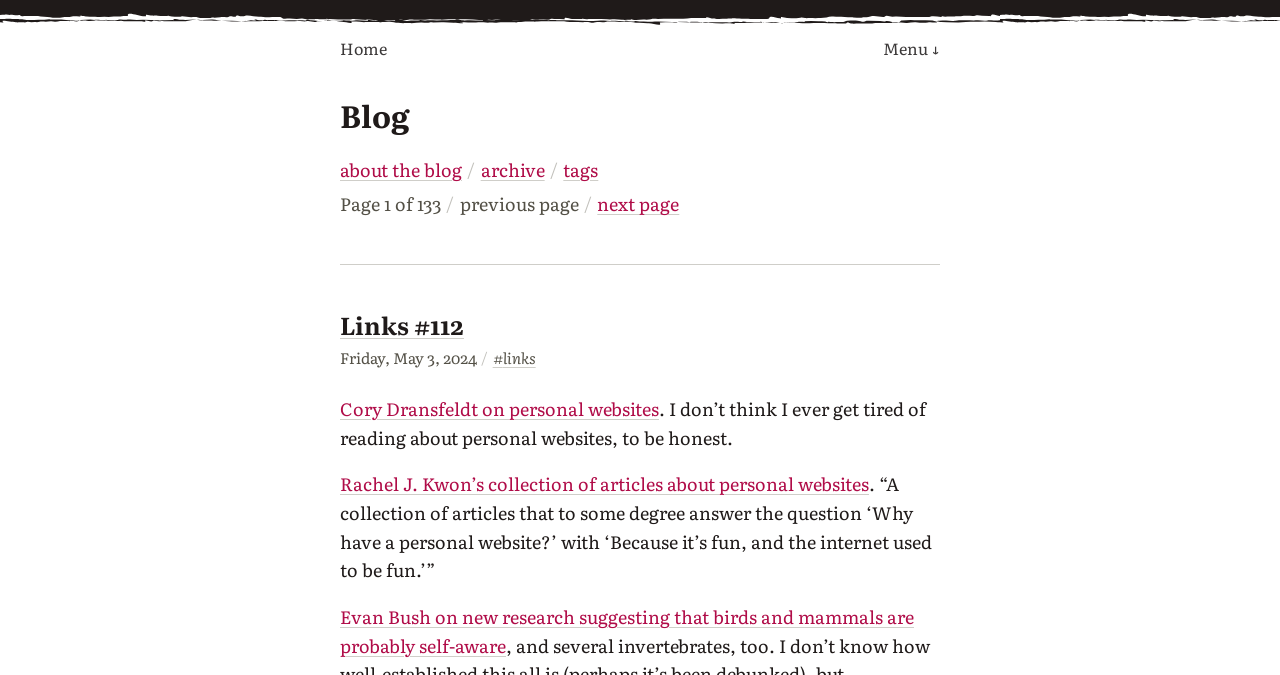Could you highlight the region that needs to be clicked to execute the instruction: "read Cory Dransfeldt's article"?

[0.385, 0.512, 0.418, 0.546]